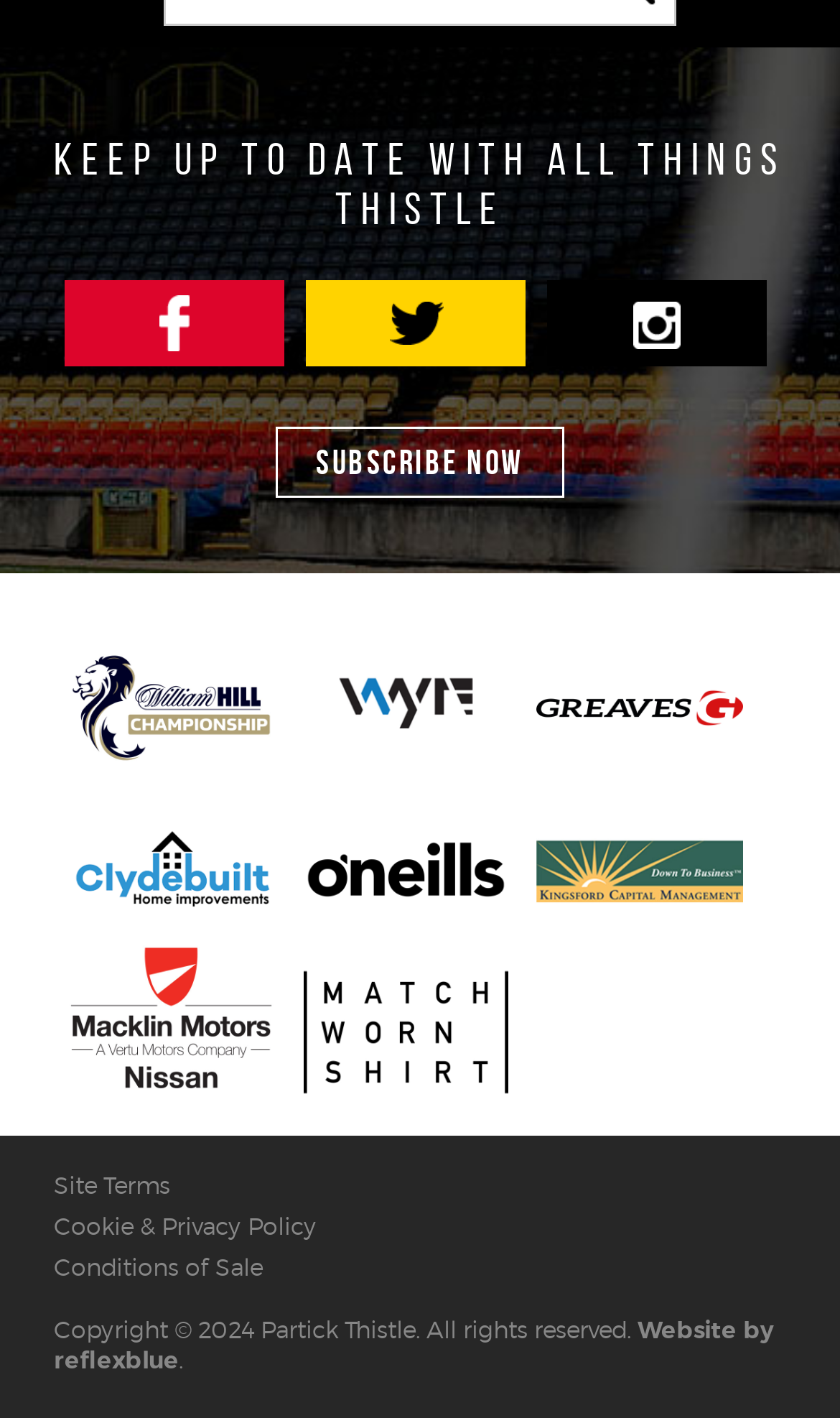Could you specify the bounding box coordinates for the clickable section to complete the following instruction: "Subscribe to the newsletter"?

[0.328, 0.301, 0.672, 0.351]